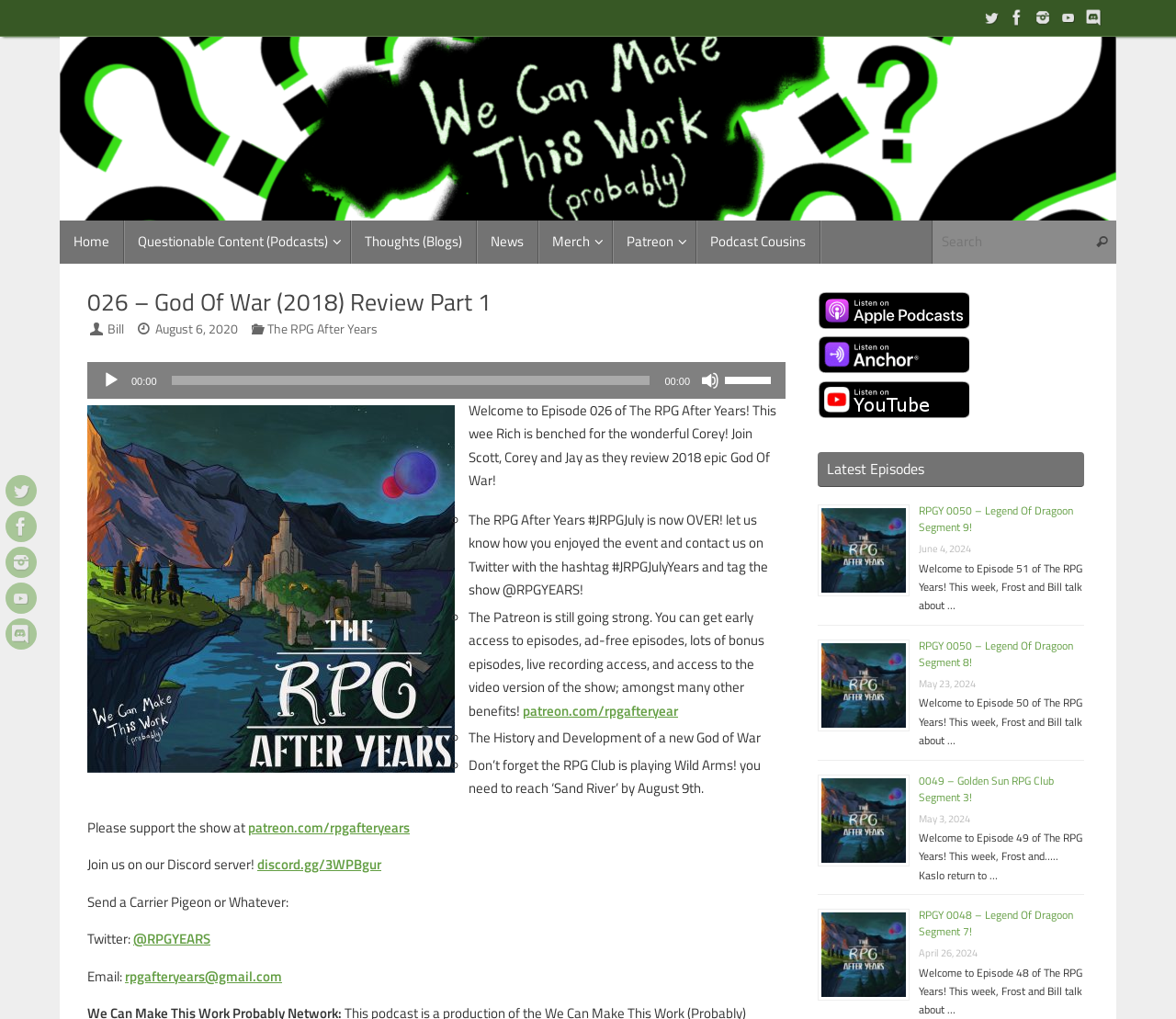Give a short answer to this question using one word or a phrase:
What is the purpose of the slider below the audio player?

Volume control